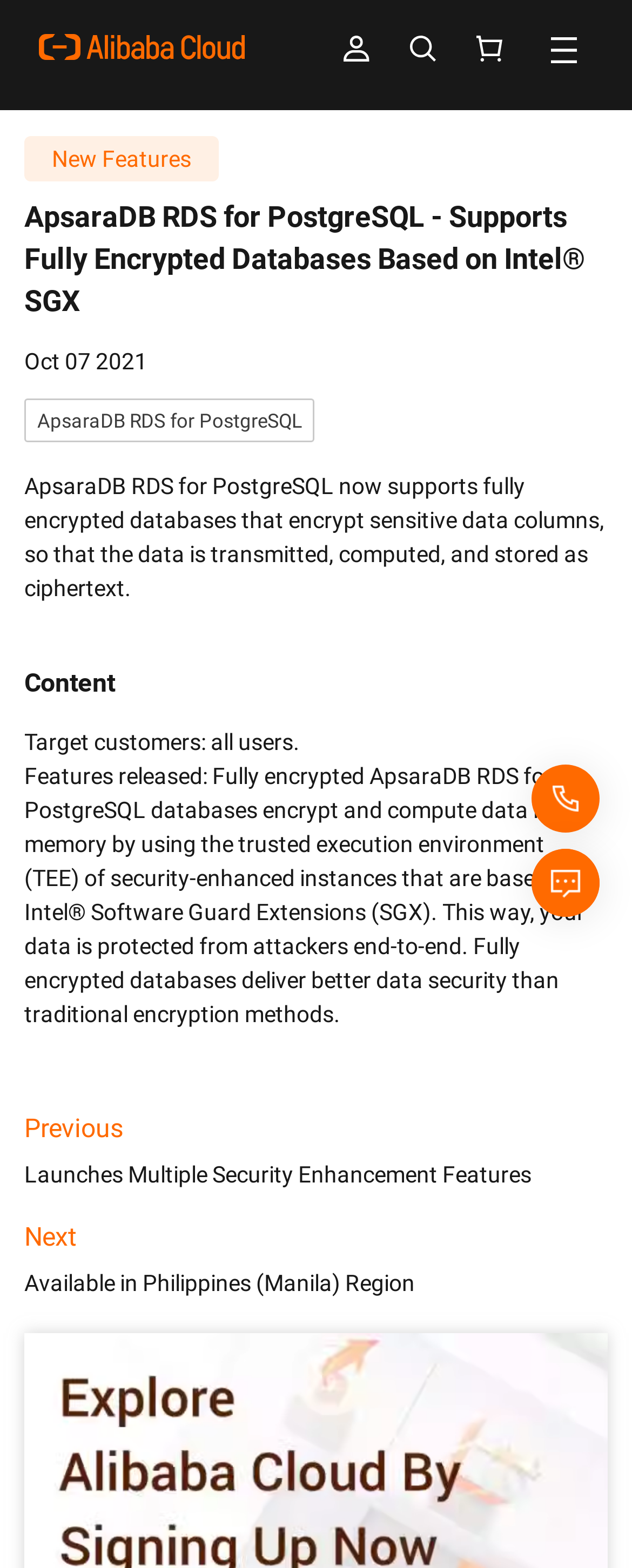How many links are there in the webpage? Based on the screenshot, please respond with a single word or phrase.

7